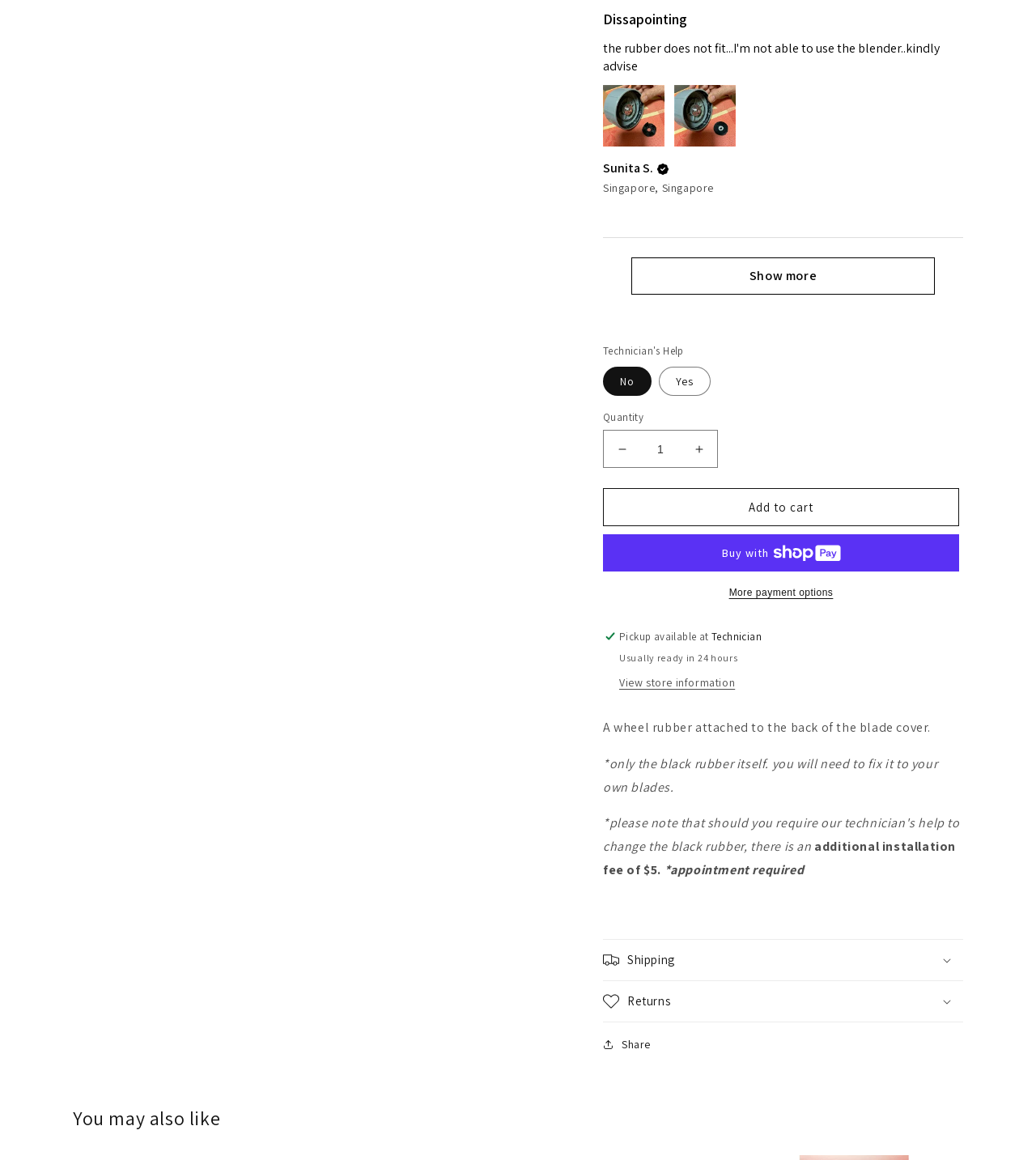What is the minimum quantity that can be purchased?
Provide a detailed answer to the question, using the image to inform your response.

I found a spinbutton element with a valuemin attribute set to 1, which suggests that the minimum quantity that can be purchased is 1.